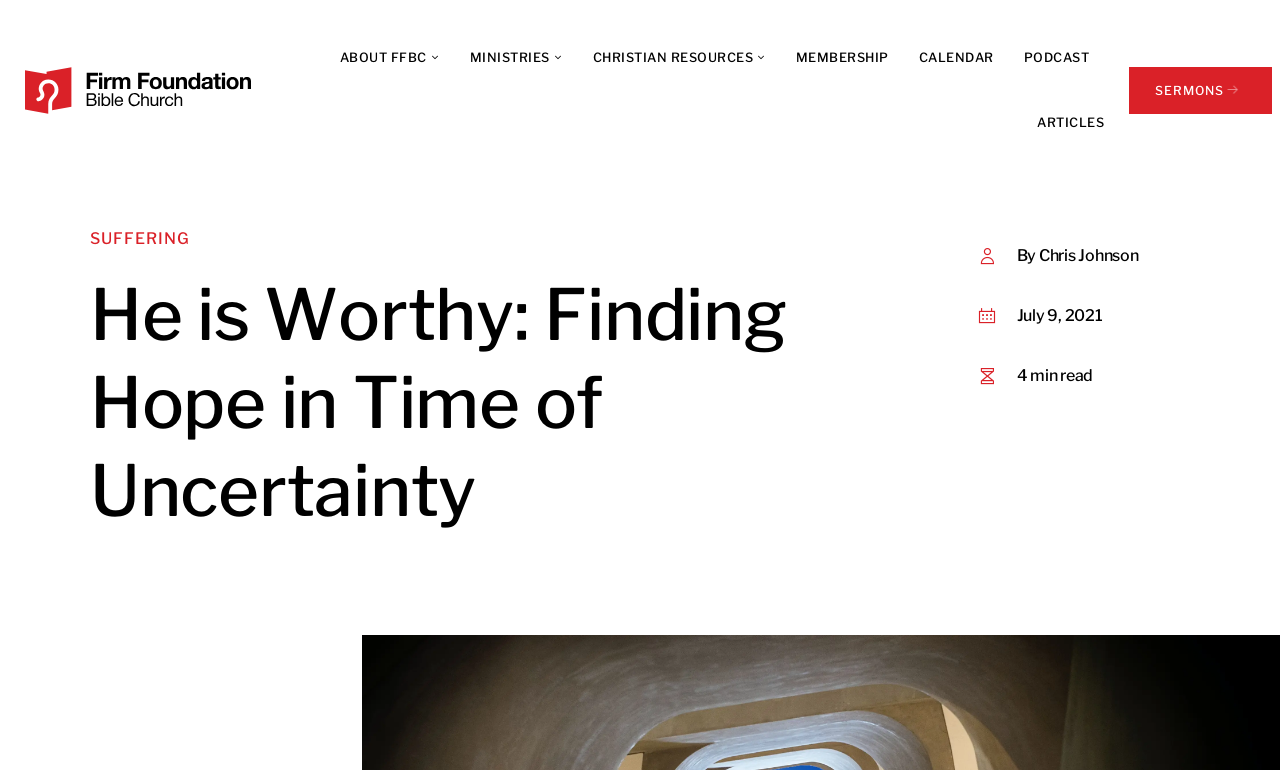Identify the bounding box coordinates of the section to be clicked to complete the task described by the following instruction: "listen to podcast". The coordinates should be four float numbers between 0 and 1, formatted as [left, top, right, bottom].

[0.8, 0.032, 0.851, 0.117]